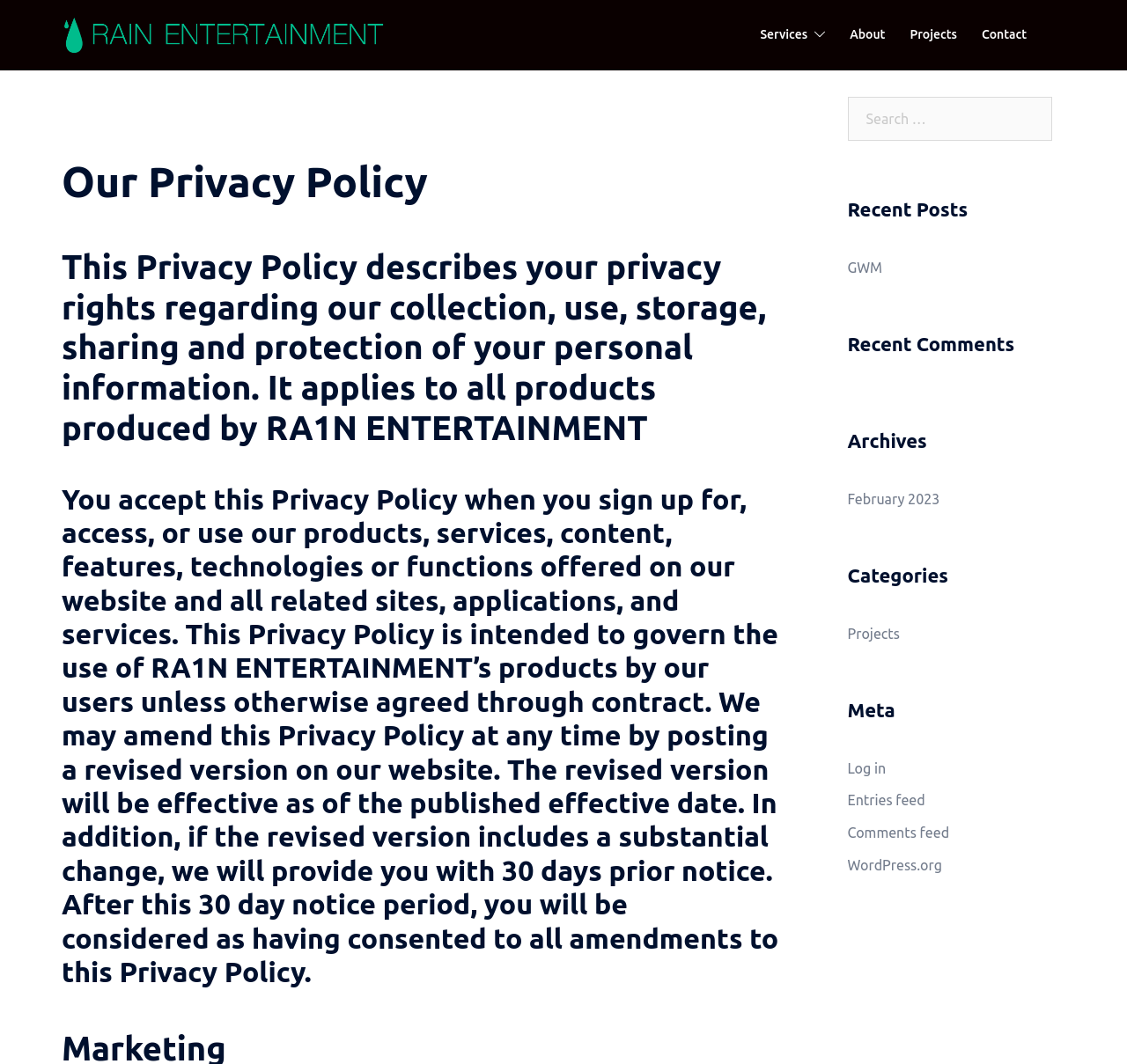Can you specify the bounding box coordinates of the area that needs to be clicked to fulfill the following instruction: "Click RA1N ENTERTAINMENT"?

[0.055, 0.024, 0.343, 0.039]